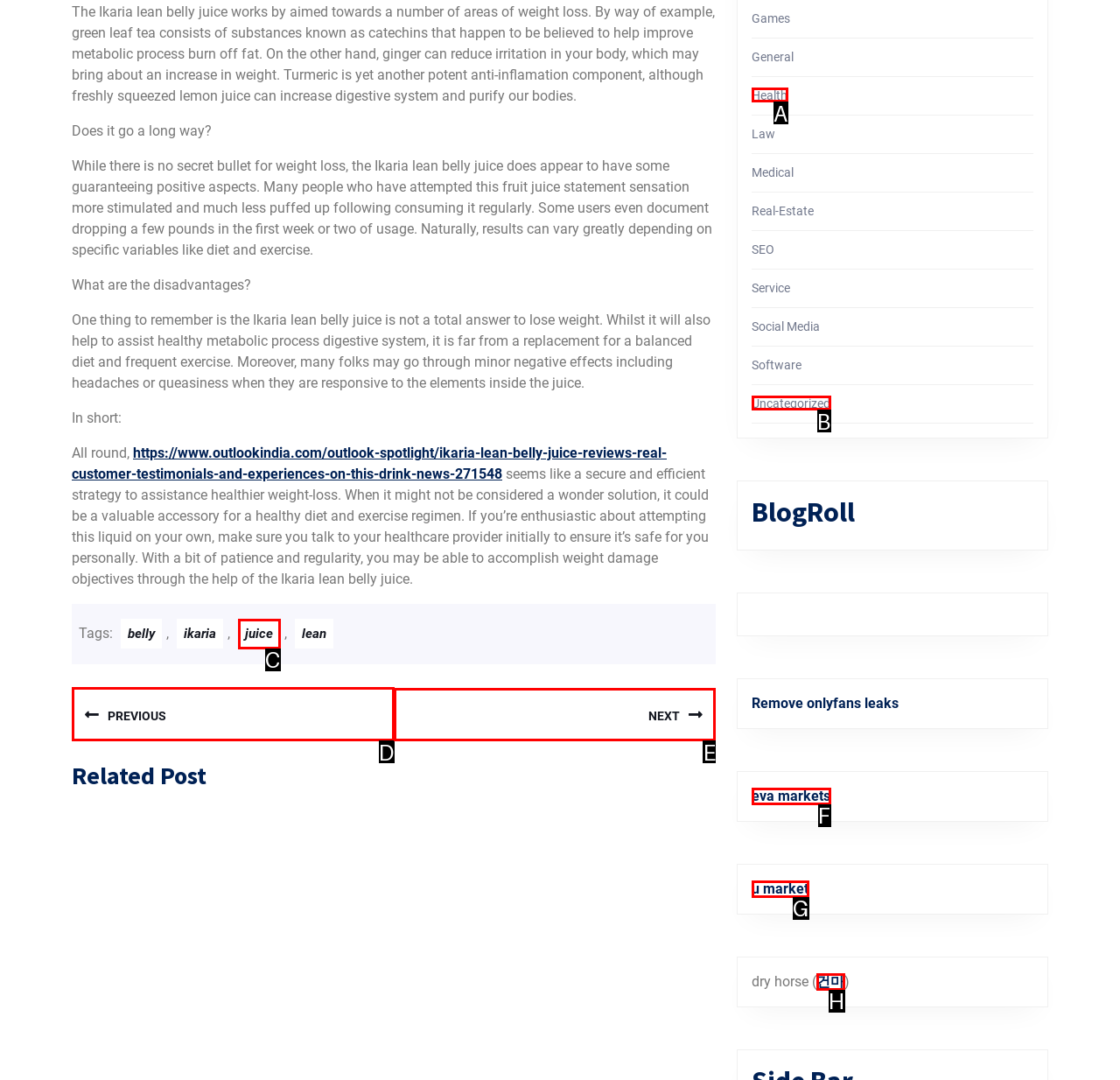To achieve the task: Go to the next post, which HTML element do you need to click?
Respond with the letter of the correct option from the given choices.

E